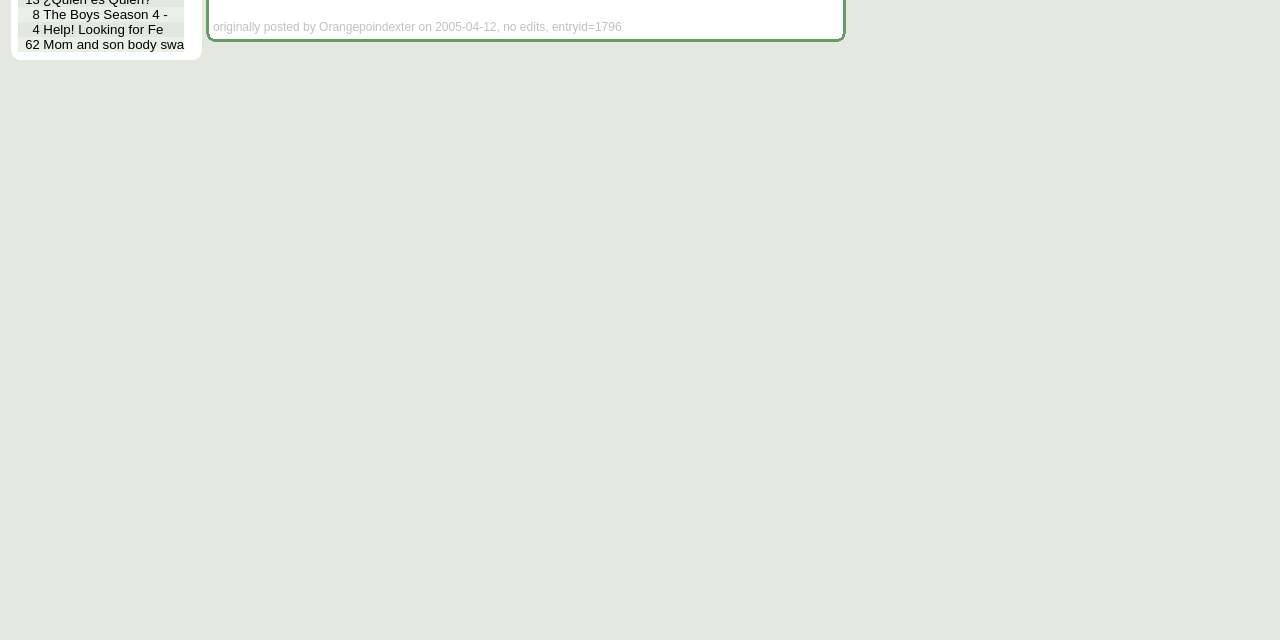Find the bounding box of the UI element described as: "Help! Looking for Fe". The bounding box coordinates should be given as four float values between 0 and 1, i.e., [left, top, right, bottom].

[0.034, 0.034, 0.128, 0.058]